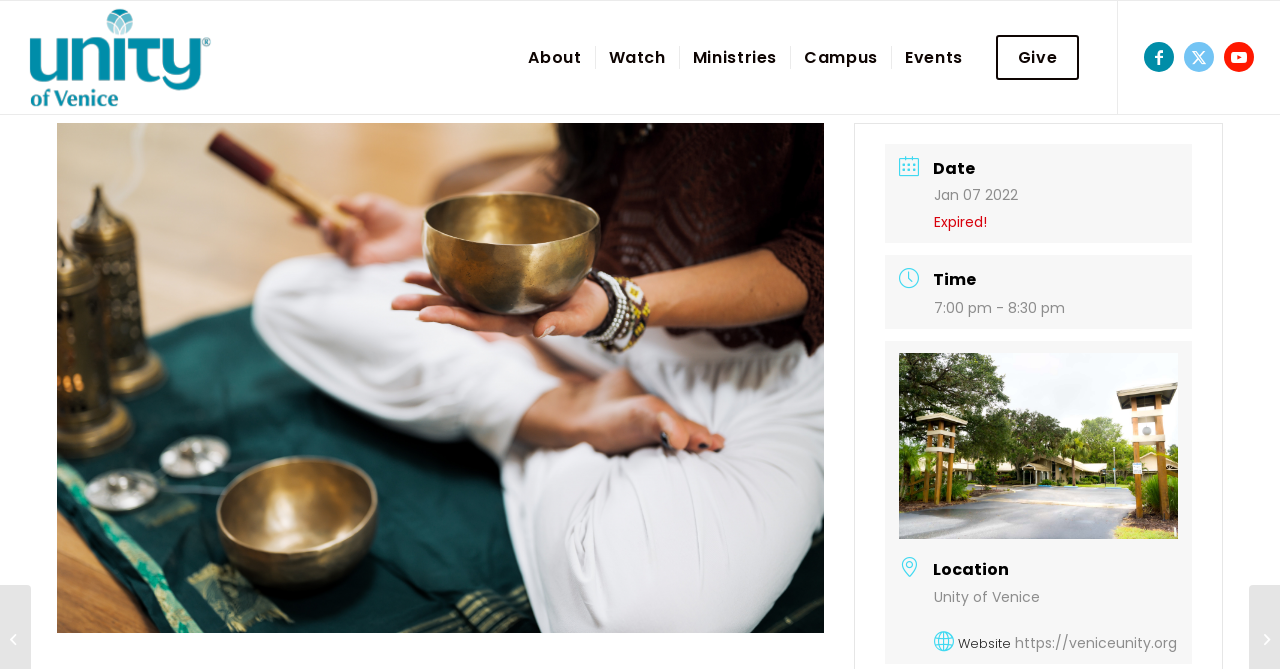Determine the bounding box coordinates for the area you should click to complete the following instruction: "Check the event details on the Events page".

[0.696, 0.001, 0.762, 0.17]